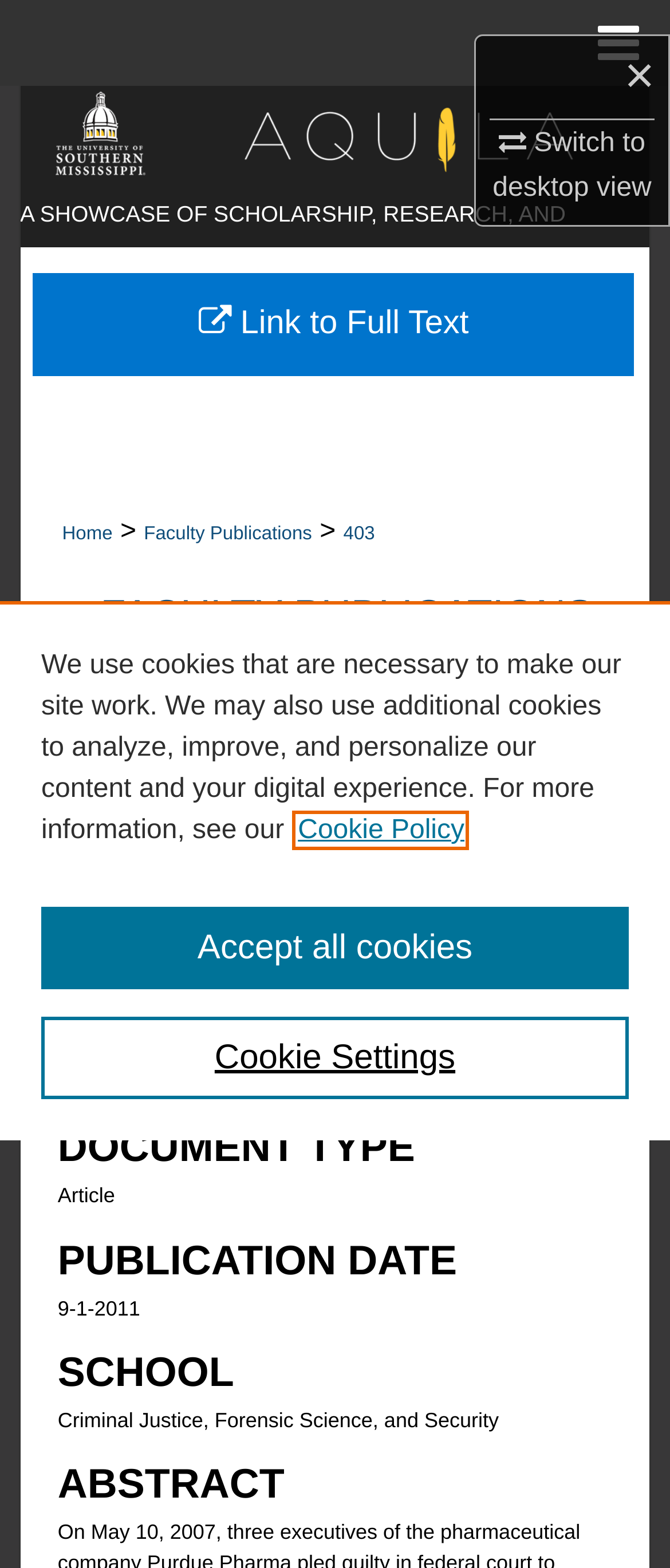What is the publication date of the article?
From the screenshot, supply a one-word or short-phrase answer.

9-1-2011